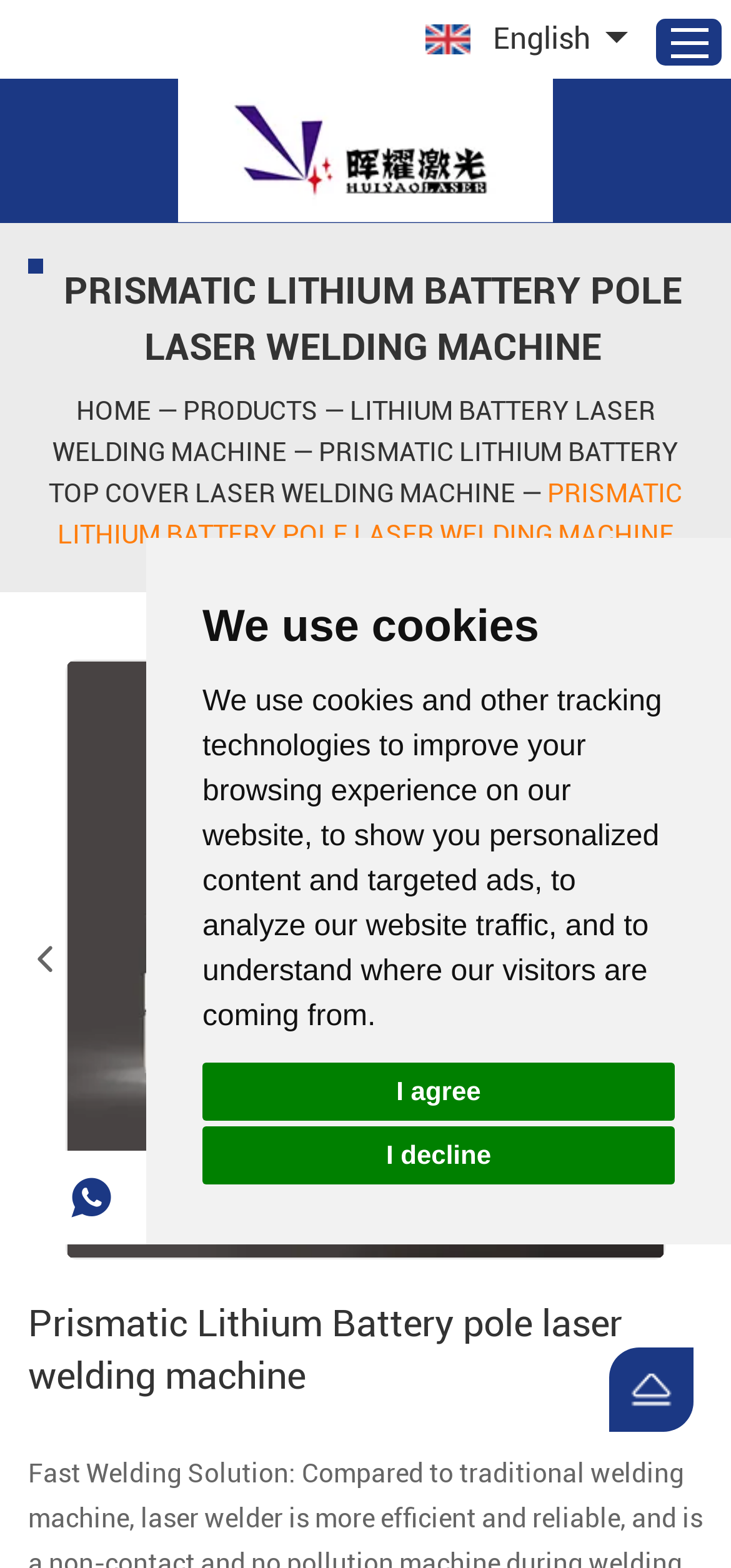What is the function of the search box?
Respond to the question with a well-detailed and thorough answer.

I determined this by looking at the textbox with the placeholder text 'Search...'. This suggests that the textbox is used to search for something on the webpage, likely related to the laser welding machine.